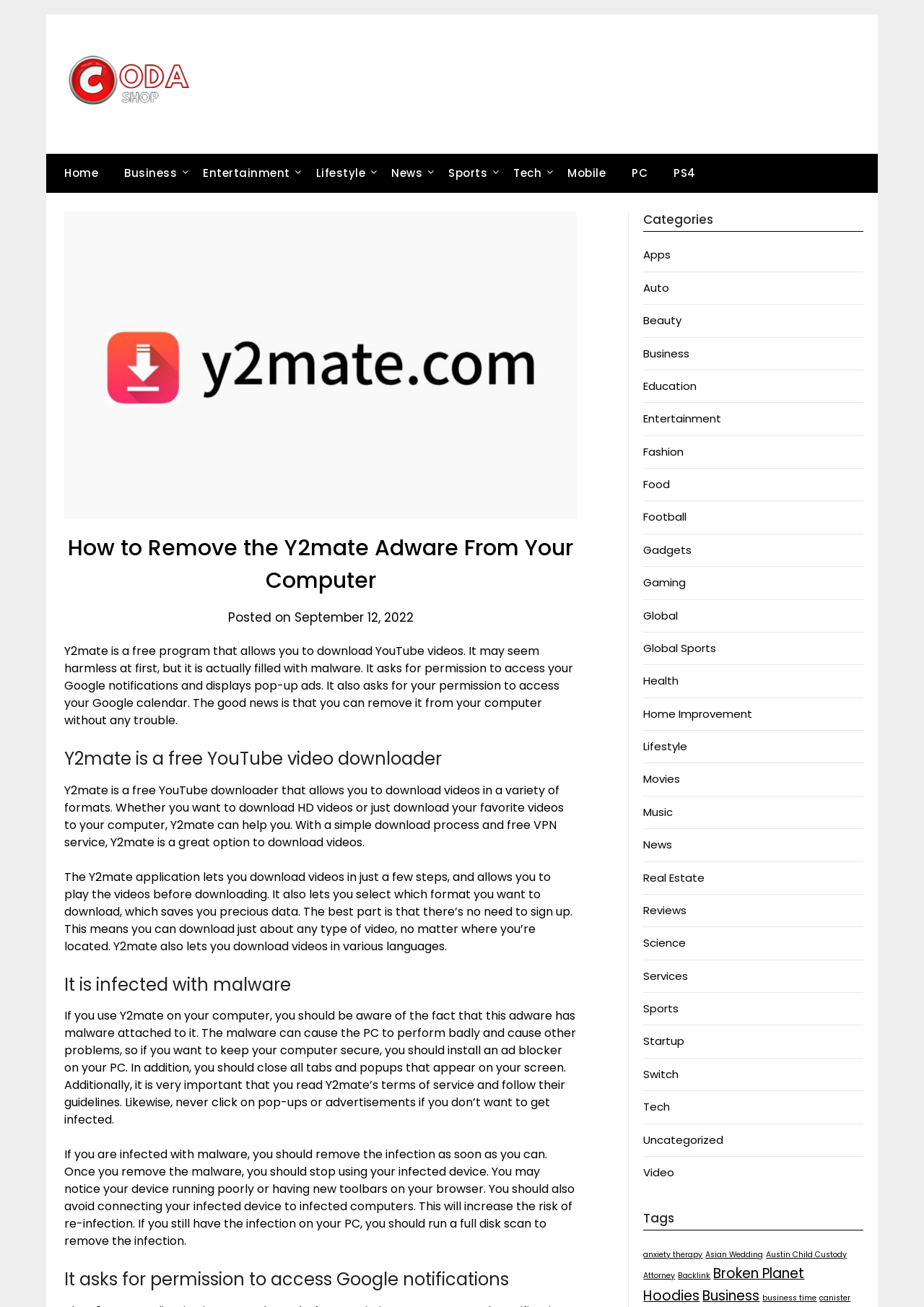Show the bounding box coordinates for the element that needs to be clicked to execute the following instruction: "Click on the 'Apps' link". Provide the coordinates in the form of four float numbers between 0 and 1, i.e., [left, top, right, bottom].

[0.696, 0.189, 0.726, 0.201]